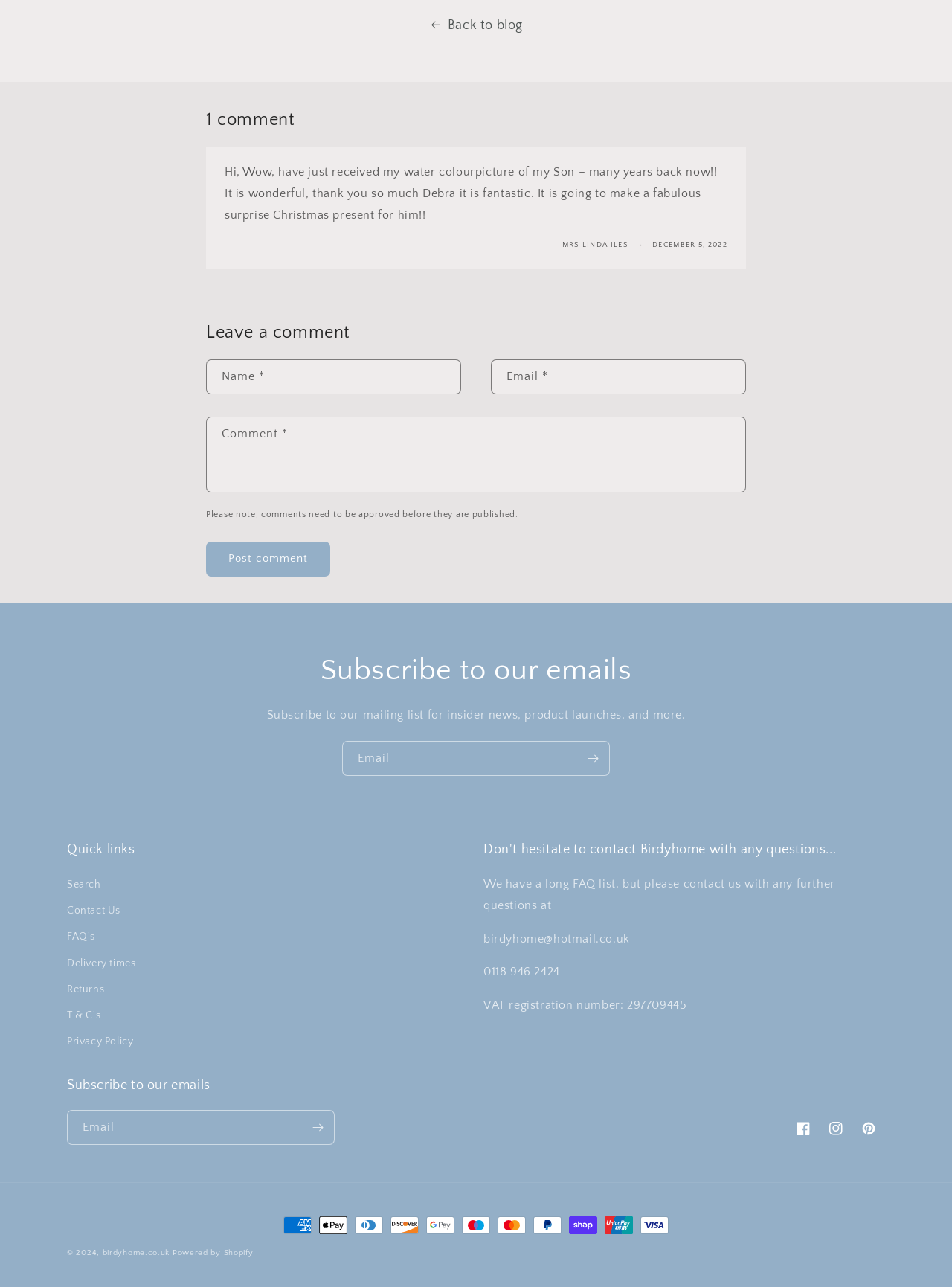Can you show the bounding box coordinates of the region to click on to complete the task described in the instruction: "Leave a comment"?

[0.216, 0.25, 0.784, 0.268]